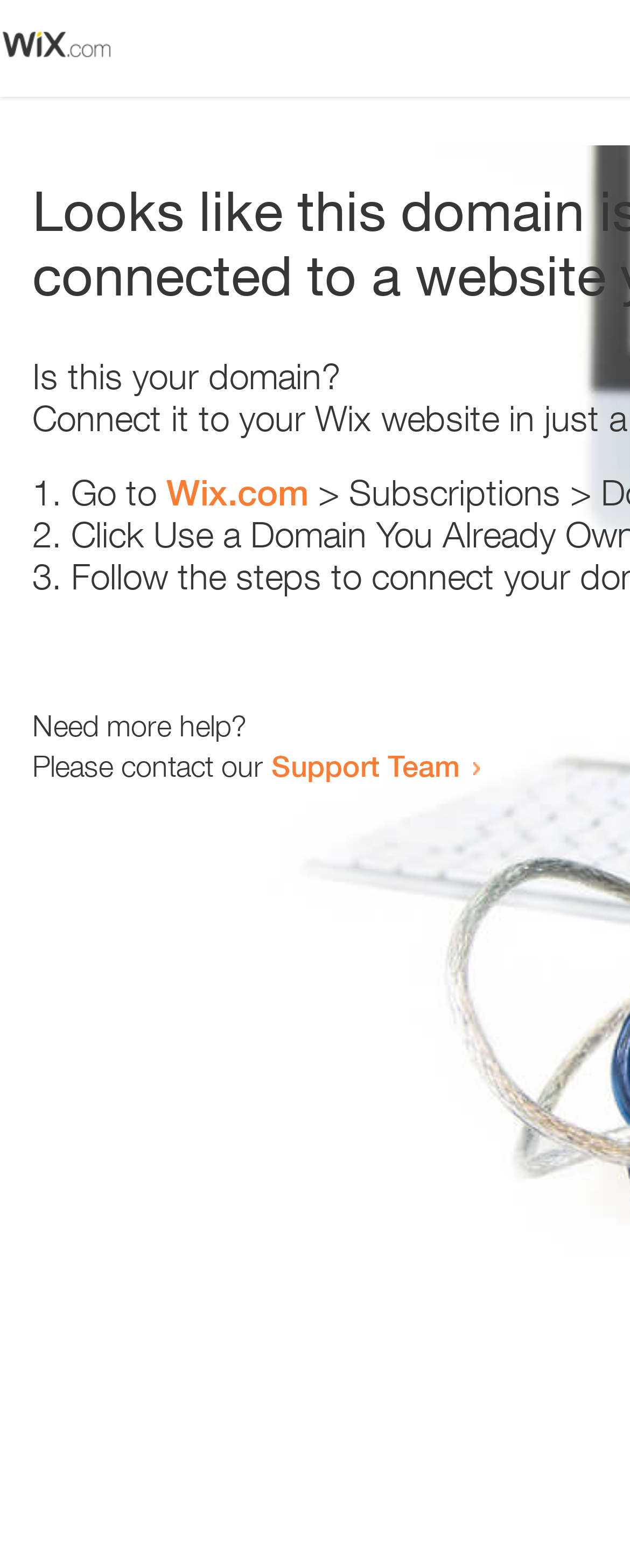Answer in one word or a short phrase: 
What is the first step to take?

Go to Wix.com